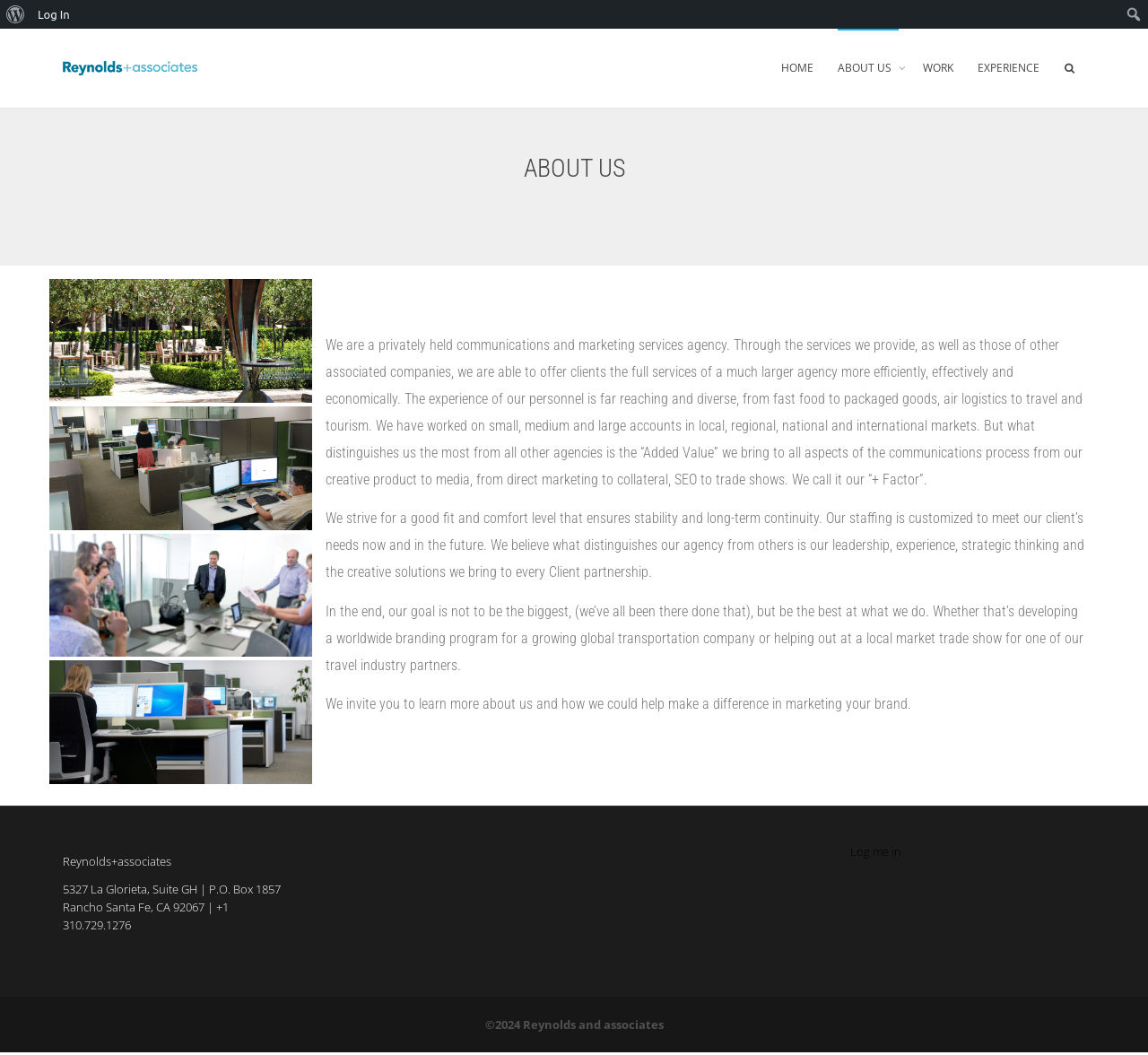Where is Reynolds+associates located?
Utilize the image to construct a detailed and well-explained answer.

The address '5327 La Glorieta, Suite GH | P.O. Box 1857 Rancho Santa Fe, CA 92067' is mentioned in the complementary section, indicating that Reynolds+associates is located in Rancho Santa Fe, California.